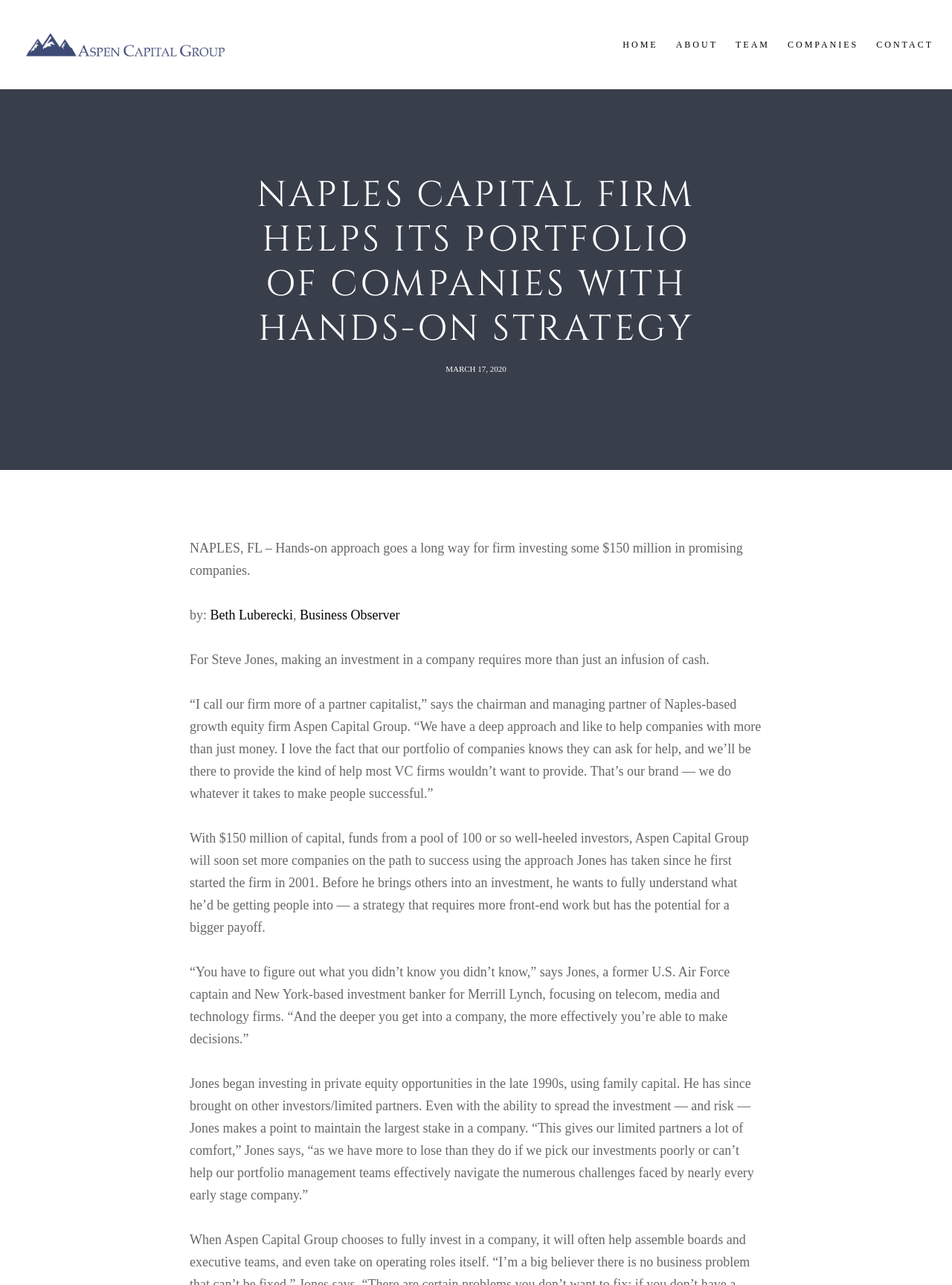How many investors are involved in Aspen Capital Group?
By examining the image, provide a one-word or phrase answer.

Around 100